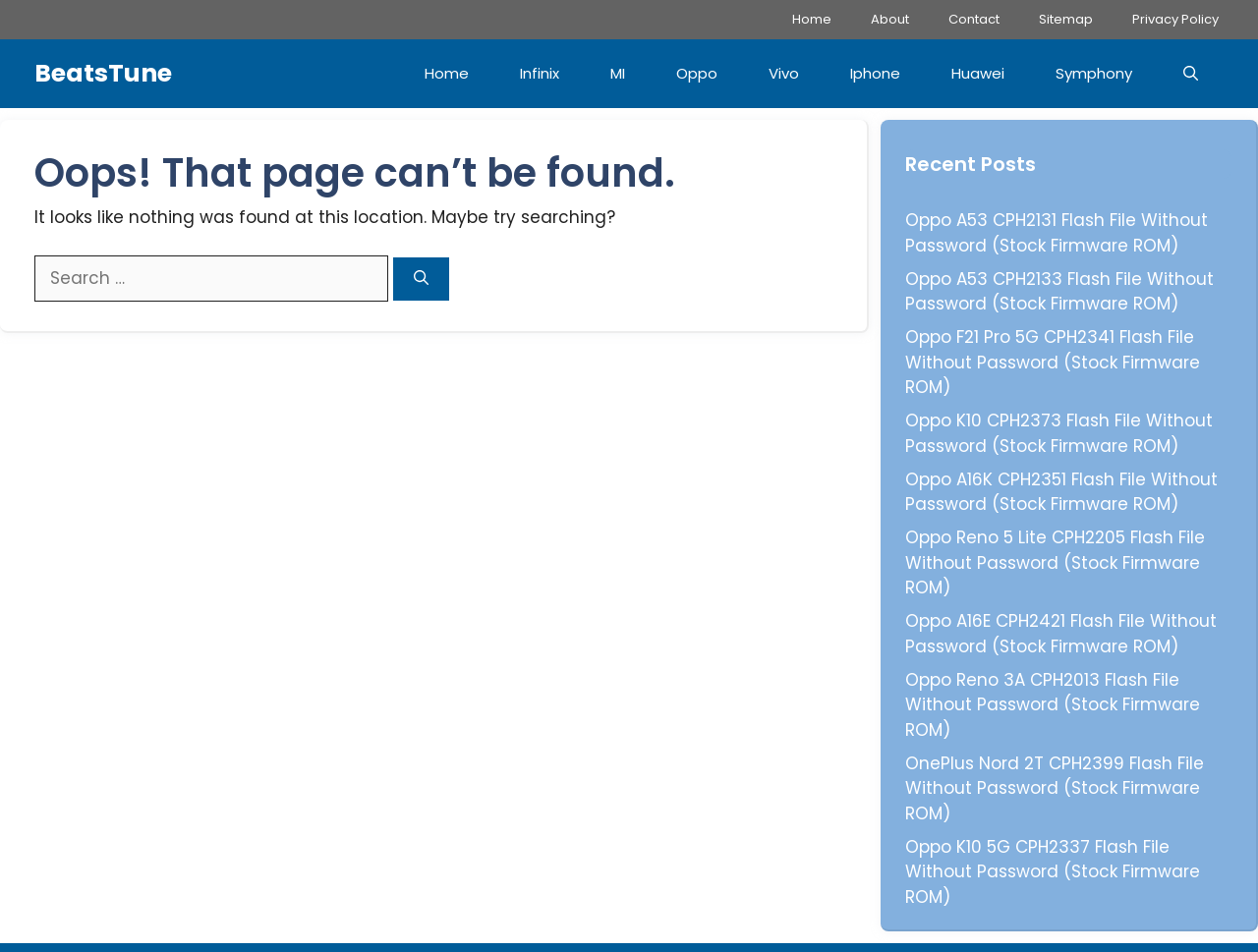Answer the question in one word or a short phrase:
What is the text of the button next to the search box?

Search